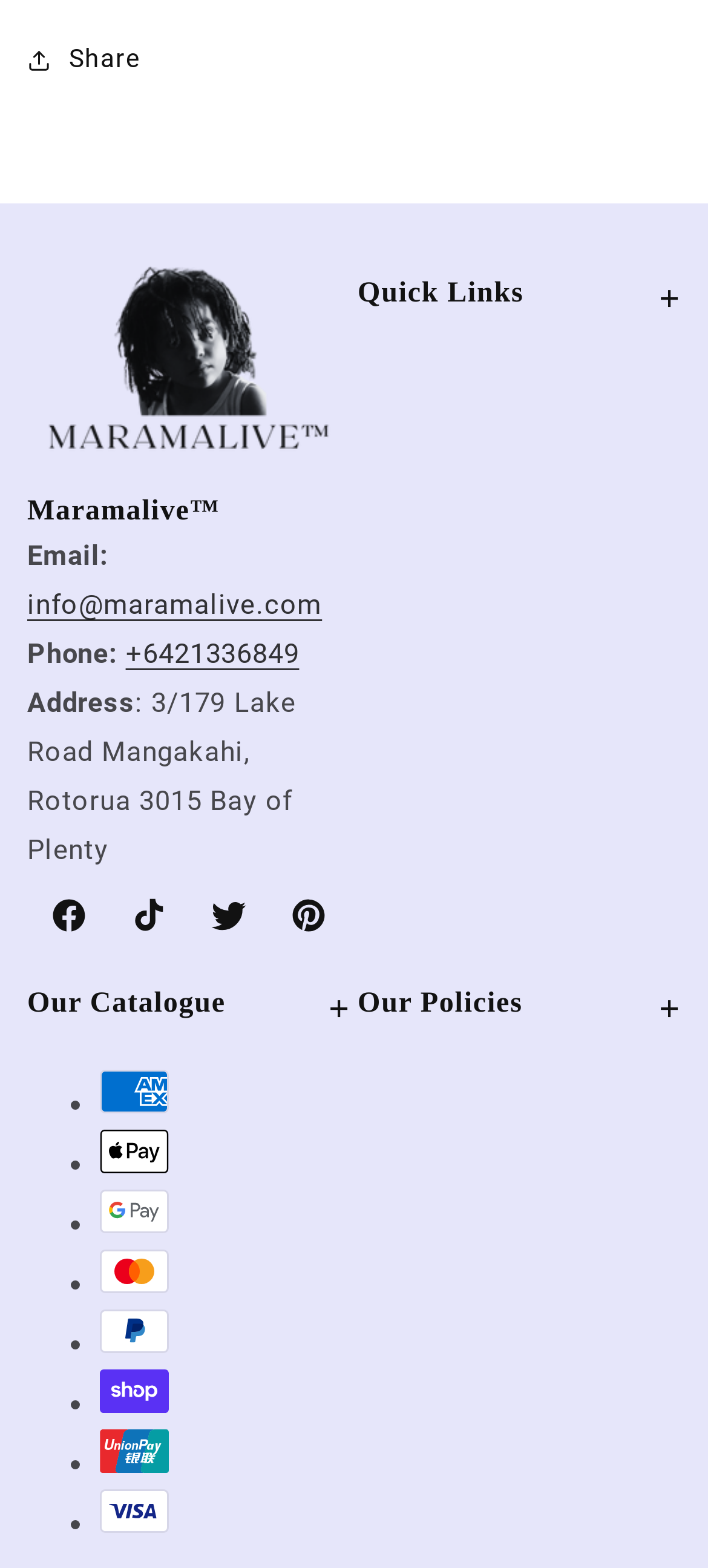Select the bounding box coordinates of the element I need to click to carry out the following instruction: "Click the Share button".

[0.038, 0.012, 0.197, 0.063]